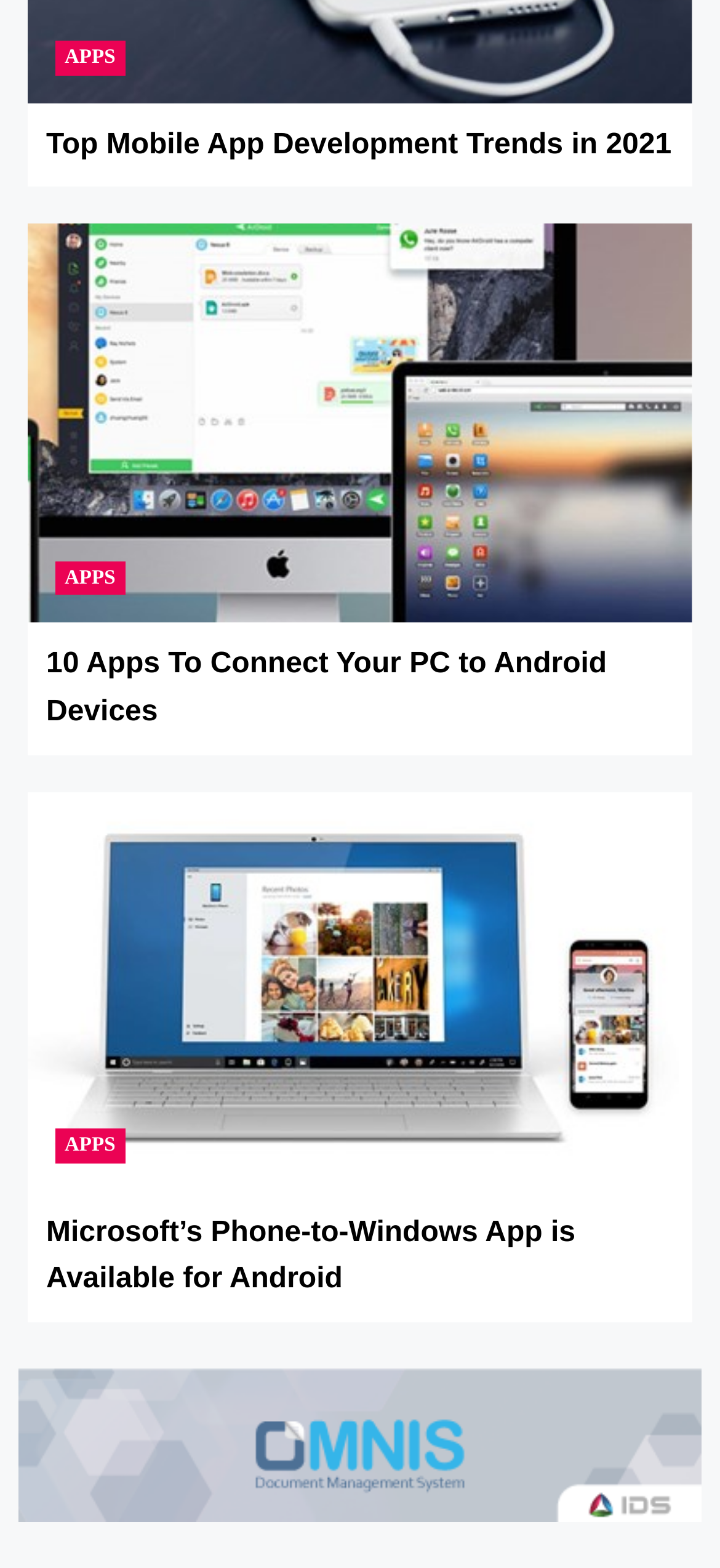Provide the bounding box coordinates of the area you need to click to execute the following instruction: "Read the article about 'Top Mobile App Development Trends in 2021'".

[0.064, 0.077, 0.936, 0.108]